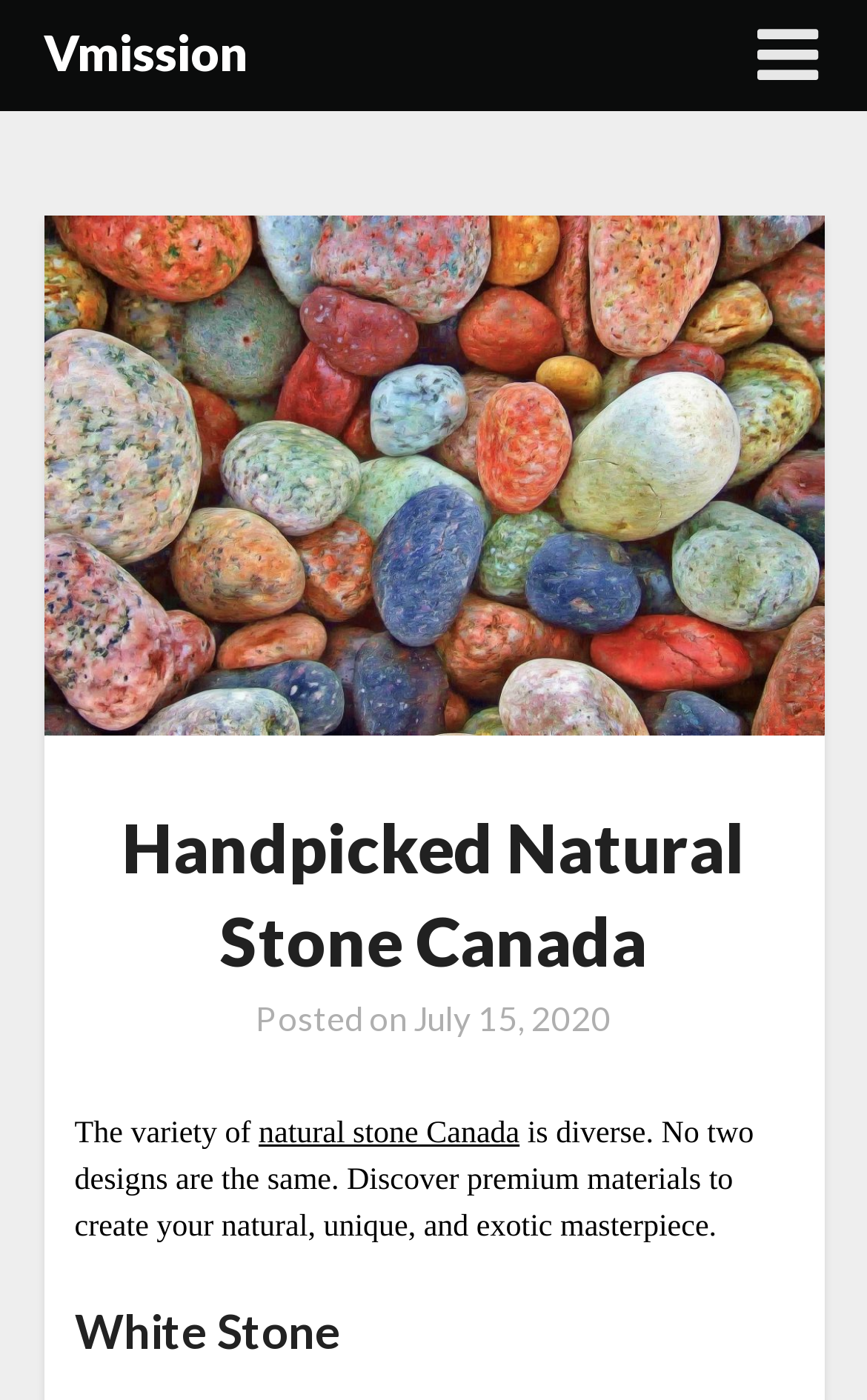What is the tone of the webpage?
Using the information presented in the image, please offer a detailed response to the question.

I found the tone of the webpage to be informative by looking at the language used, which is formal and descriptive, suggesting that the purpose of the webpage is to educate or inform readers about natural stone Canada.